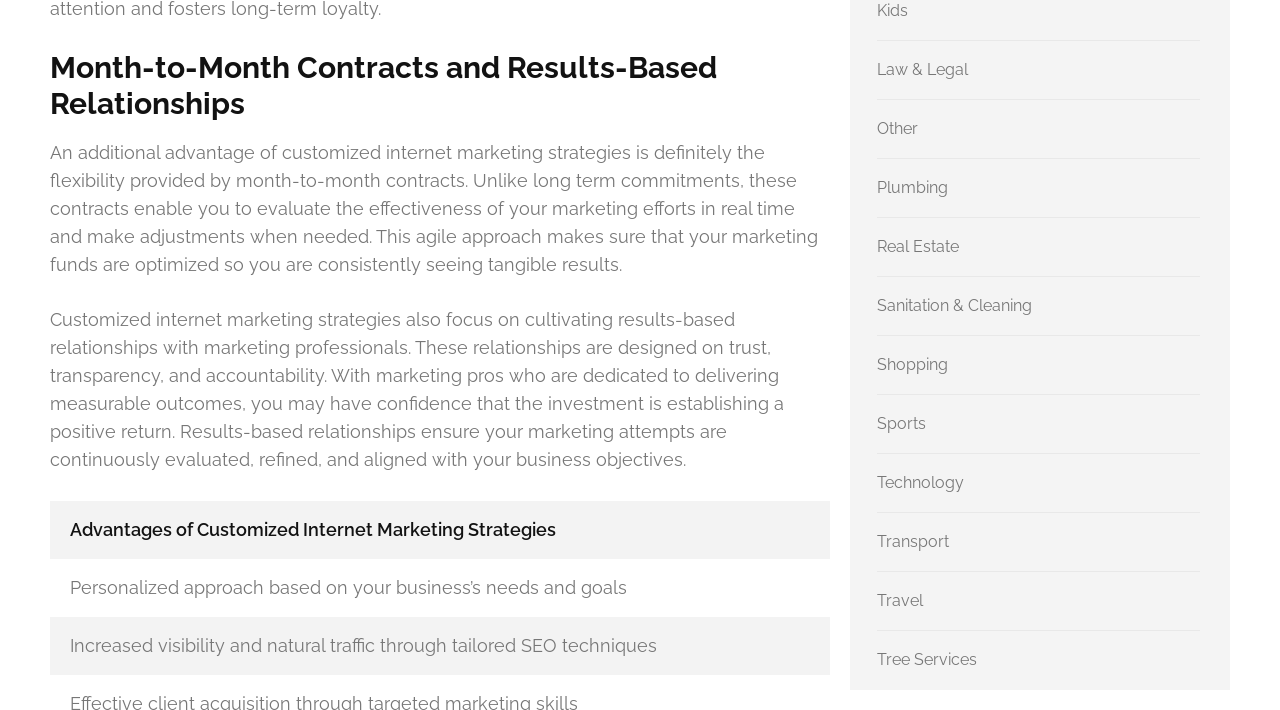What is the purpose of results-based relationships?
Look at the image and construct a detailed response to the question.

The webpage explains that results-based relationships are designed to deliver measurable outcomes, ensuring that marketing efforts are continuously evaluated, refined, and aligned with business objectives, providing a positive return on investment.